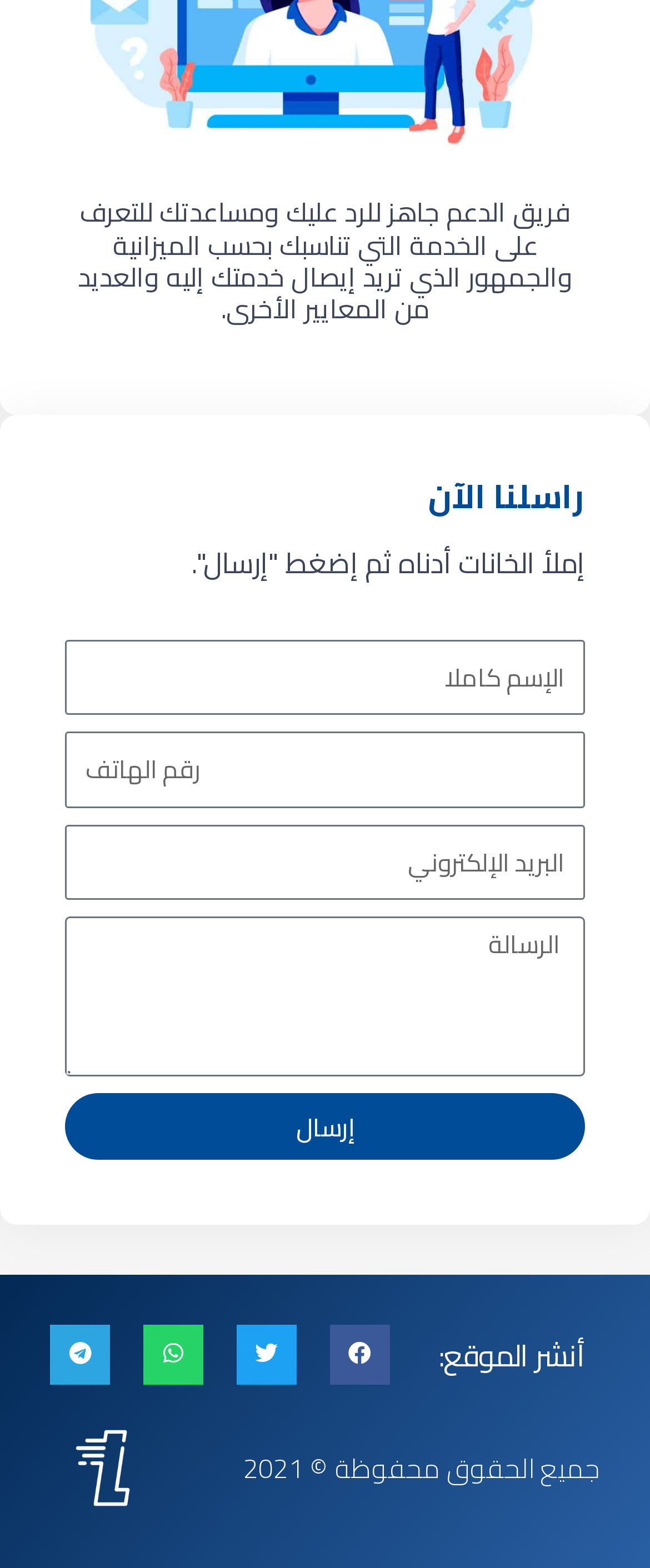What is the copyright year of the website?
From the screenshot, supply a one-word or short-phrase answer.

2021